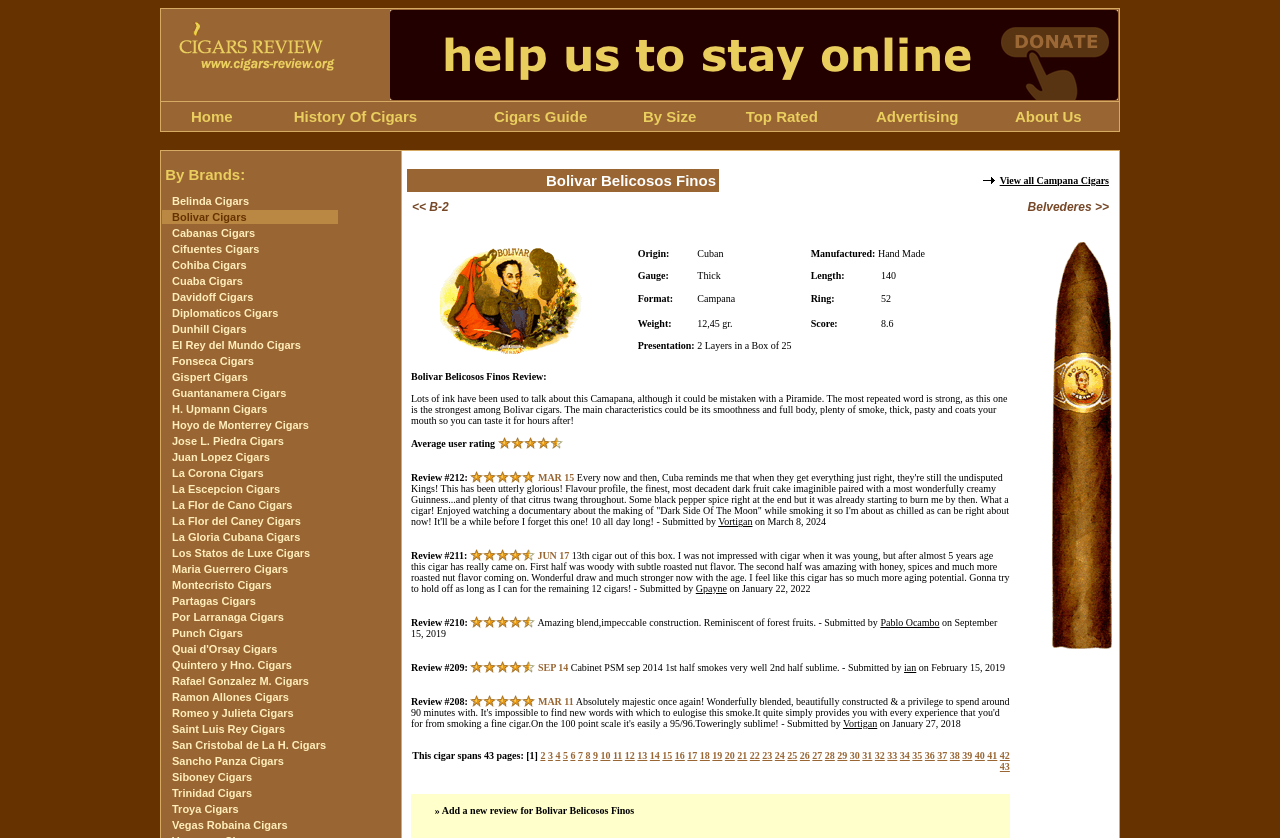Please identify the bounding box coordinates of the area that needs to be clicked to fulfill the following instruction: "View Bolivar Cigars."

[0.134, 0.252, 0.193, 0.266]